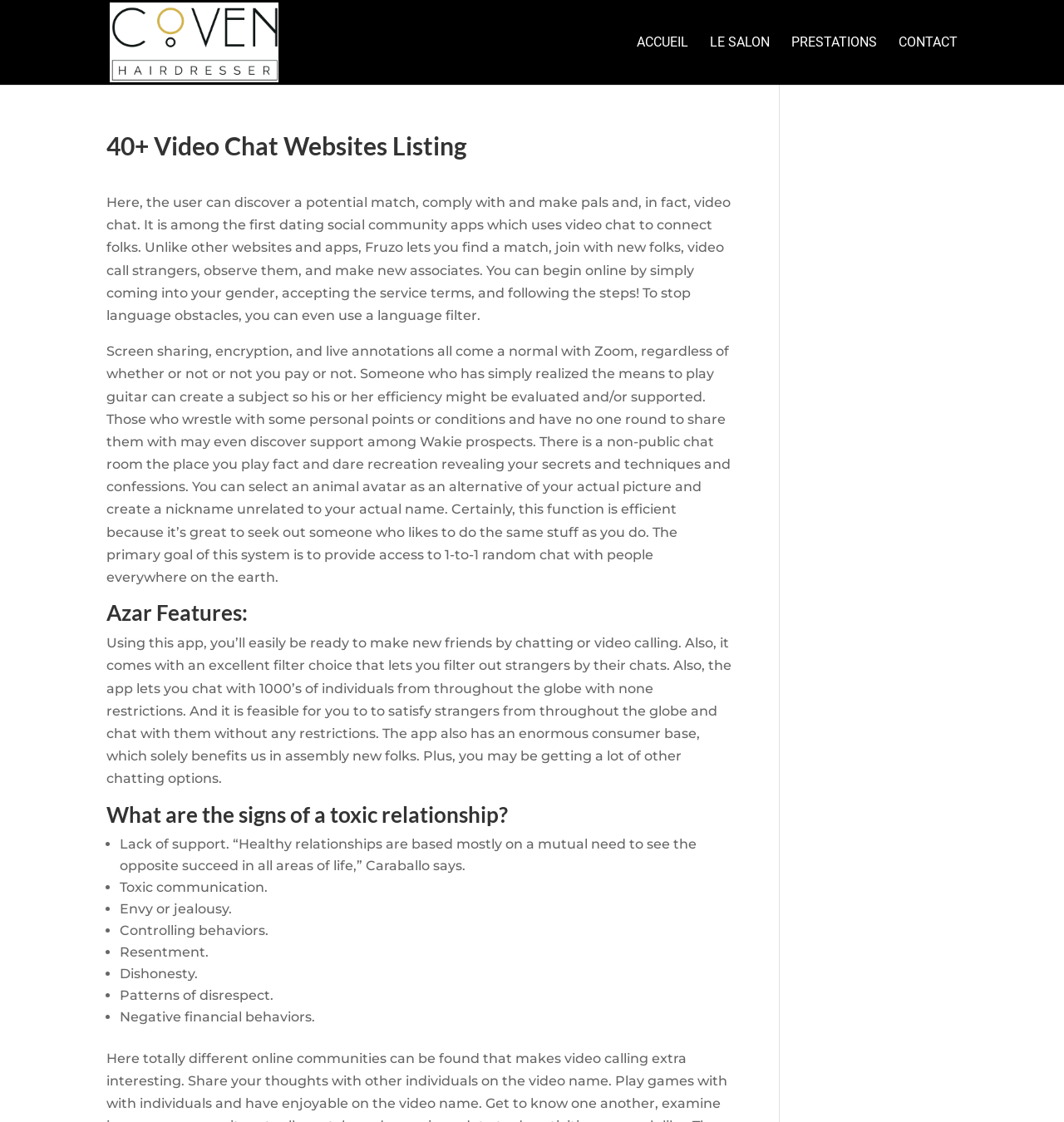Refer to the image and answer the question with as much detail as possible: What is the purpose of Fruzo?

According to the webpage, Fruzo is a dating social community app that allows users to find a match, comply with and make friends, and video chat. This is stated in the StaticText element with the description 'Here, the user can discover a potential match, comply with and make pals and, in fact, video chat. It is among the first dating social community apps which uses video chat to connect folks.'